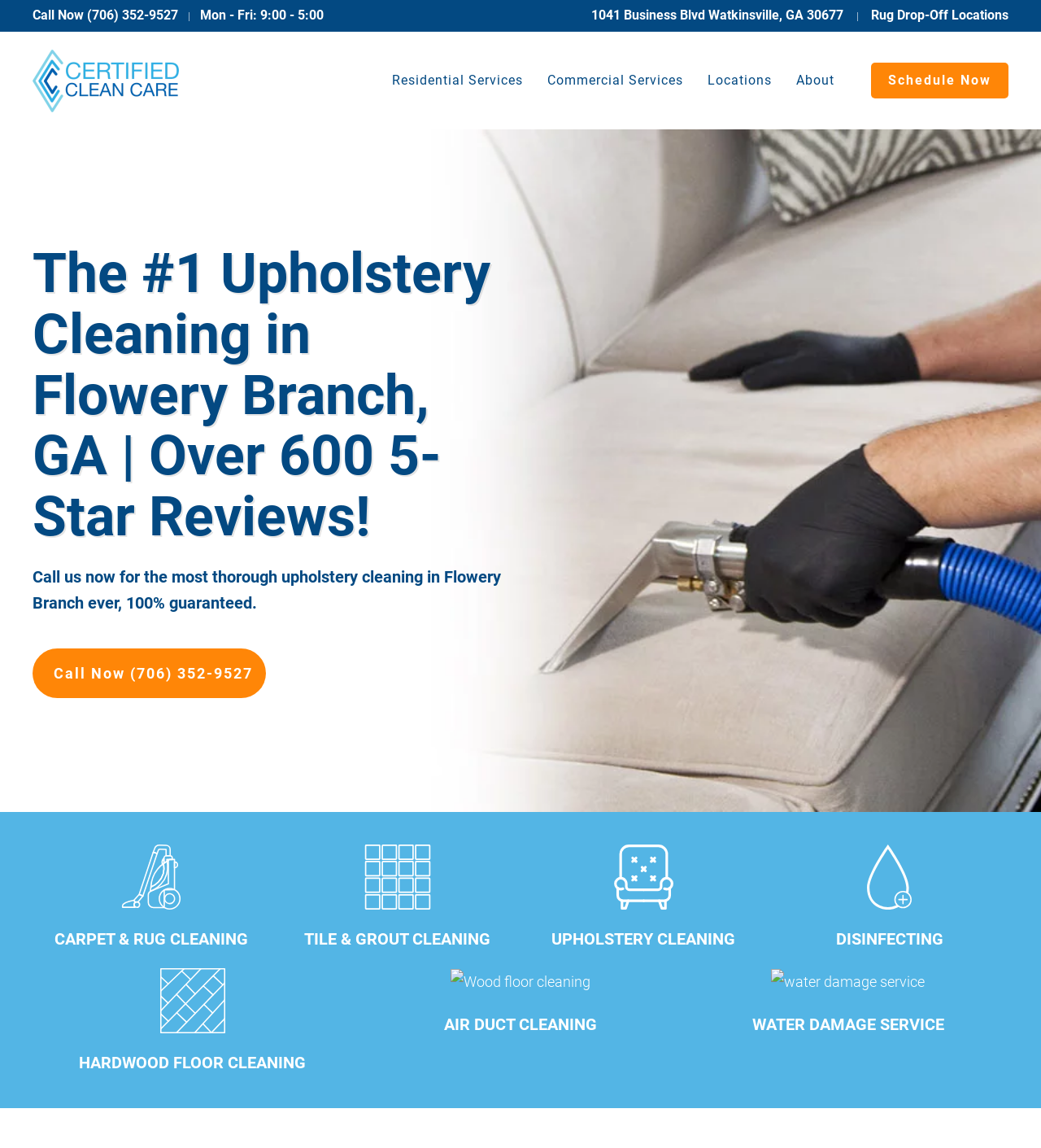What is the address of Certified Clean Care?
Based on the screenshot, answer the question with a single word or phrase.

1041 Business Blvd Watkinsville, GA 30677